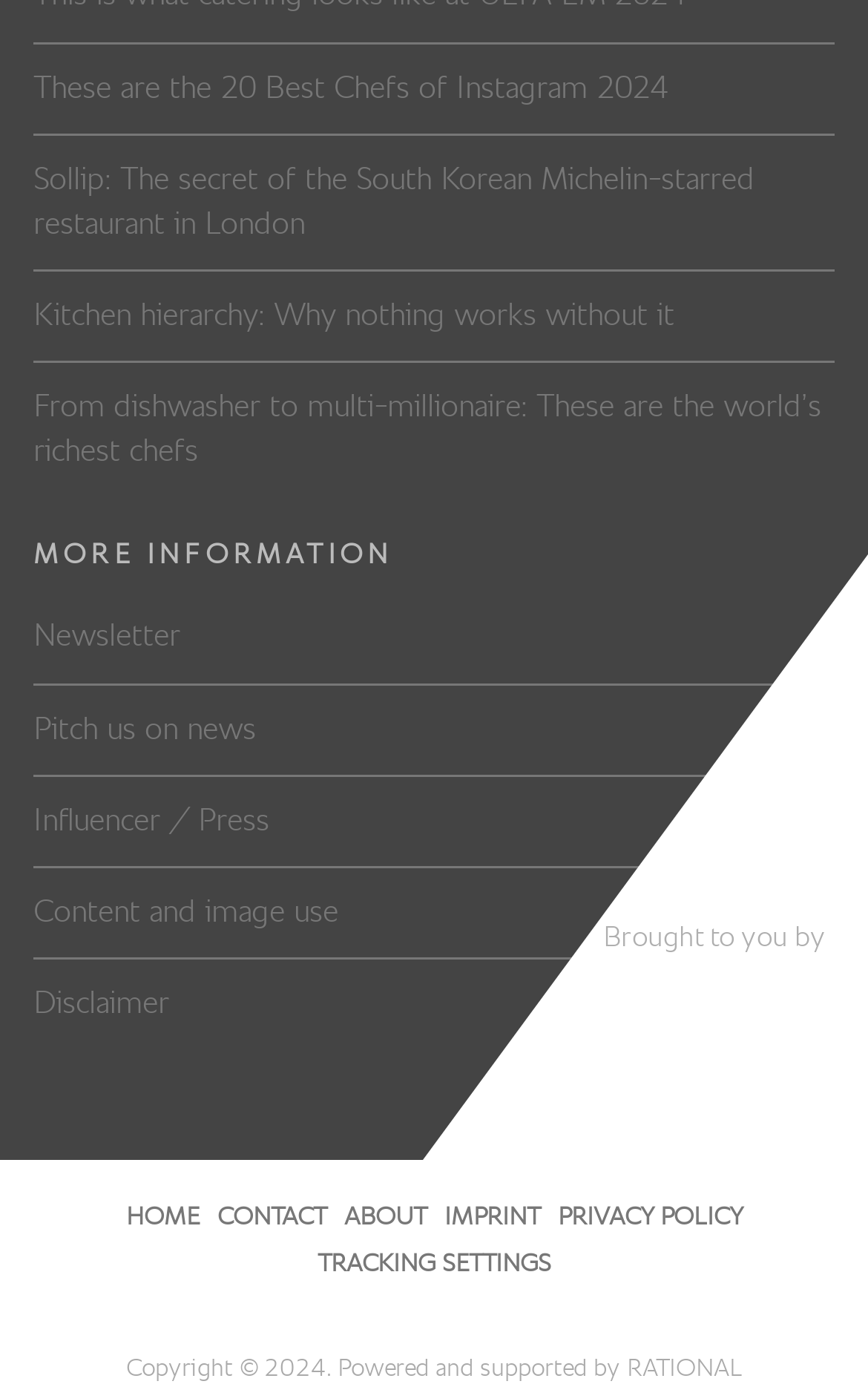Specify the bounding box coordinates of the element's area that should be clicked to execute the given instruction: "Learn about the kitchen hierarchy". The coordinates should be four float numbers between 0 and 1, i.e., [left, top, right, bottom].

[0.038, 0.217, 0.777, 0.239]